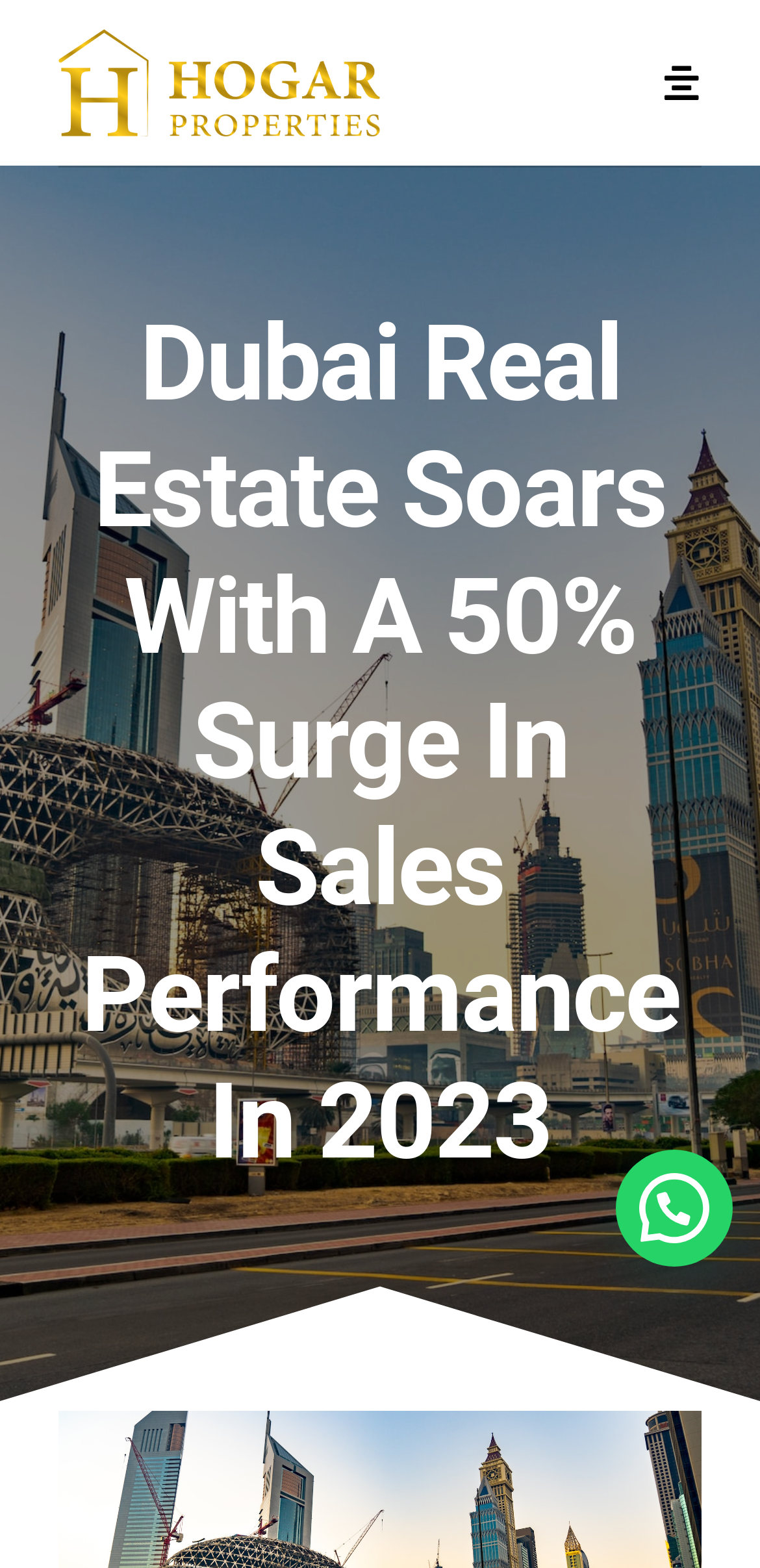Using the format (top-left x, top-left y, bottom-right x, bottom-right y), and given the element description, identify the bounding box coordinates within the screenshot: alt="Hogar Properties Logo"

[0.077, 0.016, 0.5, 0.04]